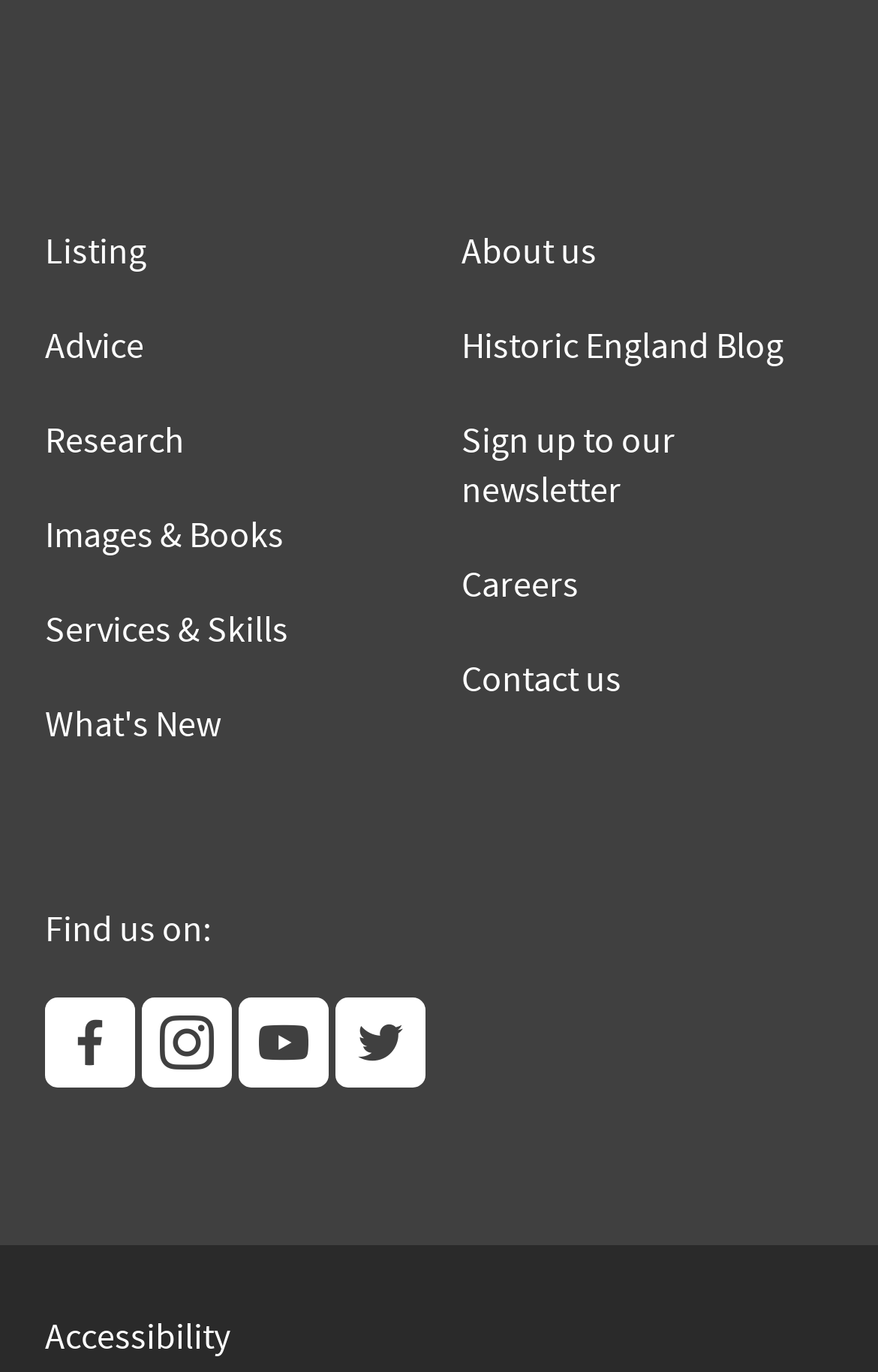Please predict the bounding box coordinates (top-left x, top-left y, bottom-right x, bottom-right y) for the UI element in the screenshot that fits the description: Images & Books

[0.051, 0.374, 0.323, 0.406]